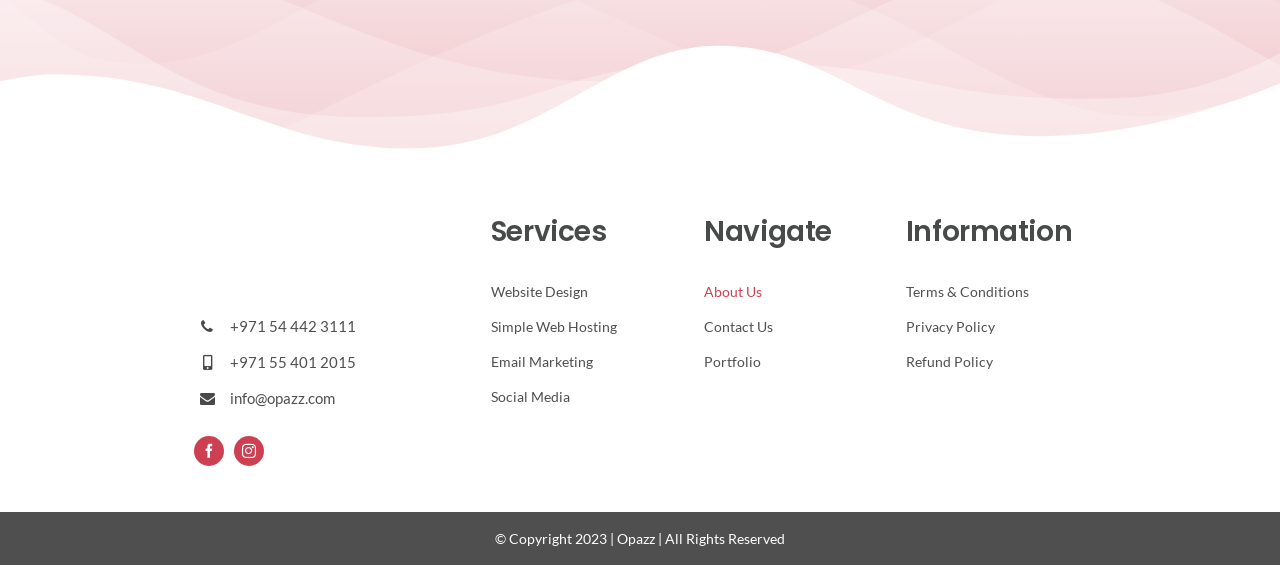Determine the bounding box coordinates for the area that should be clicked to carry out the following instruction: "View events".

None